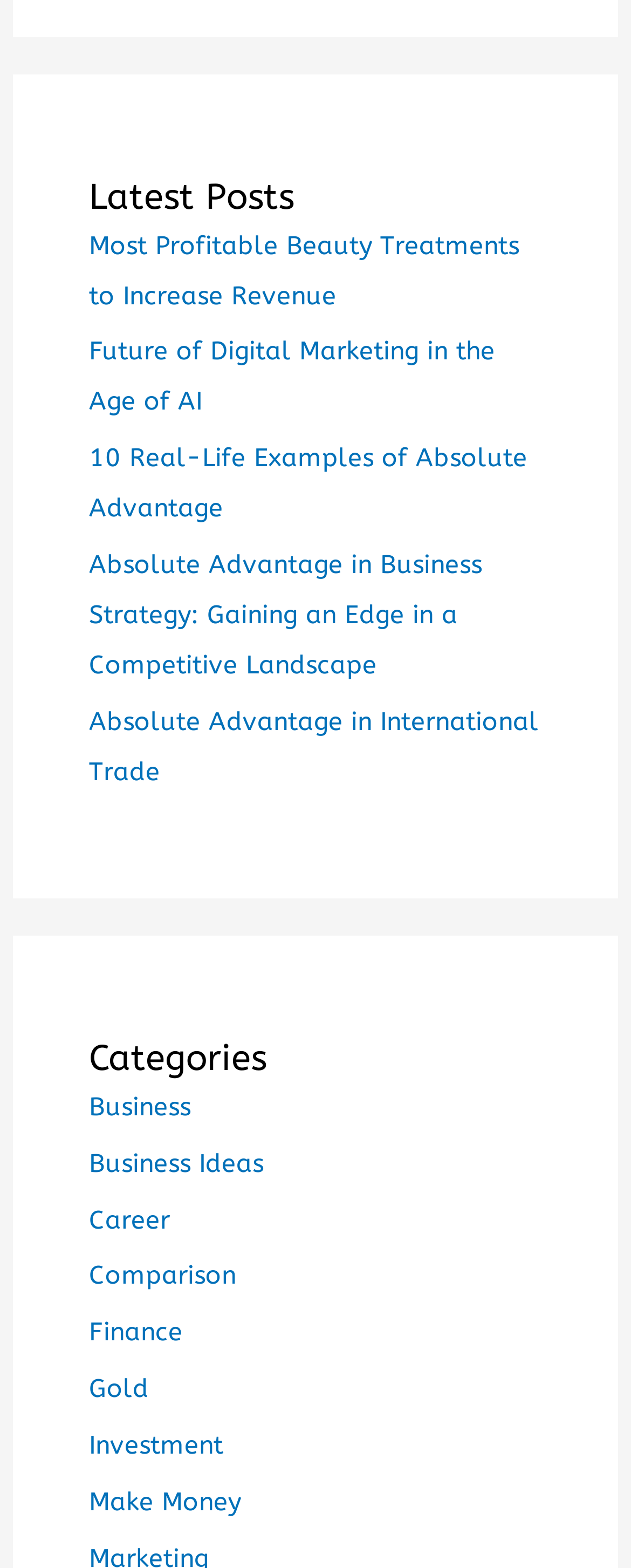Please answer the following question as detailed as possible based on the image: 
What is the last link in the 'Latest Posts' section?

The 'Latest Posts' section contains 7 links, and the last link is 'Absolute Advantage in International Trade'.